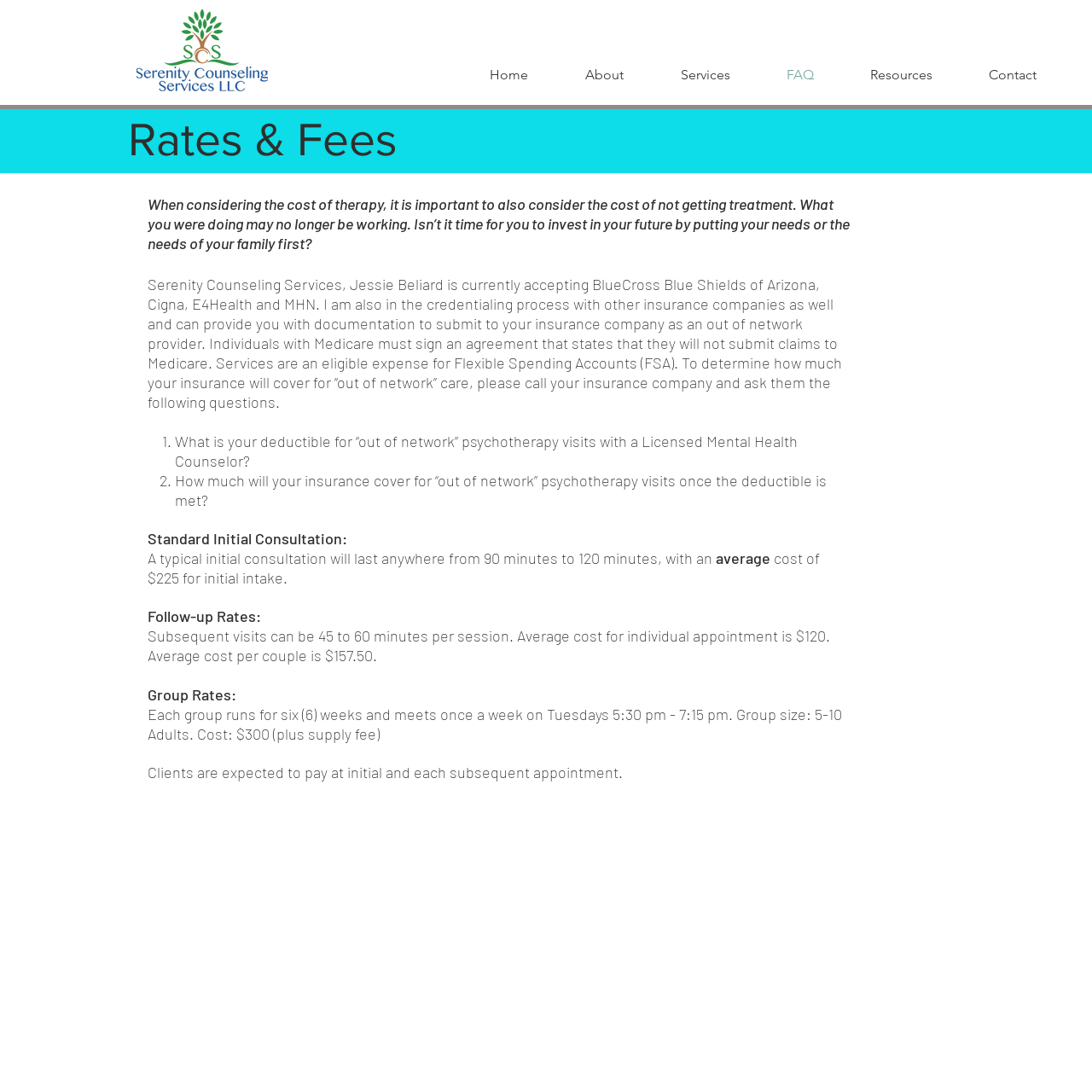What is the purpose of considering the cost of therapy?
Using the information from the image, answer the question thoroughly.

The introductory text on the webpage mentions that when considering the cost of therapy, it is important to also consider the cost of not getting treatment, and that it's time to invest in your future by putting your needs or the needs of your family first.